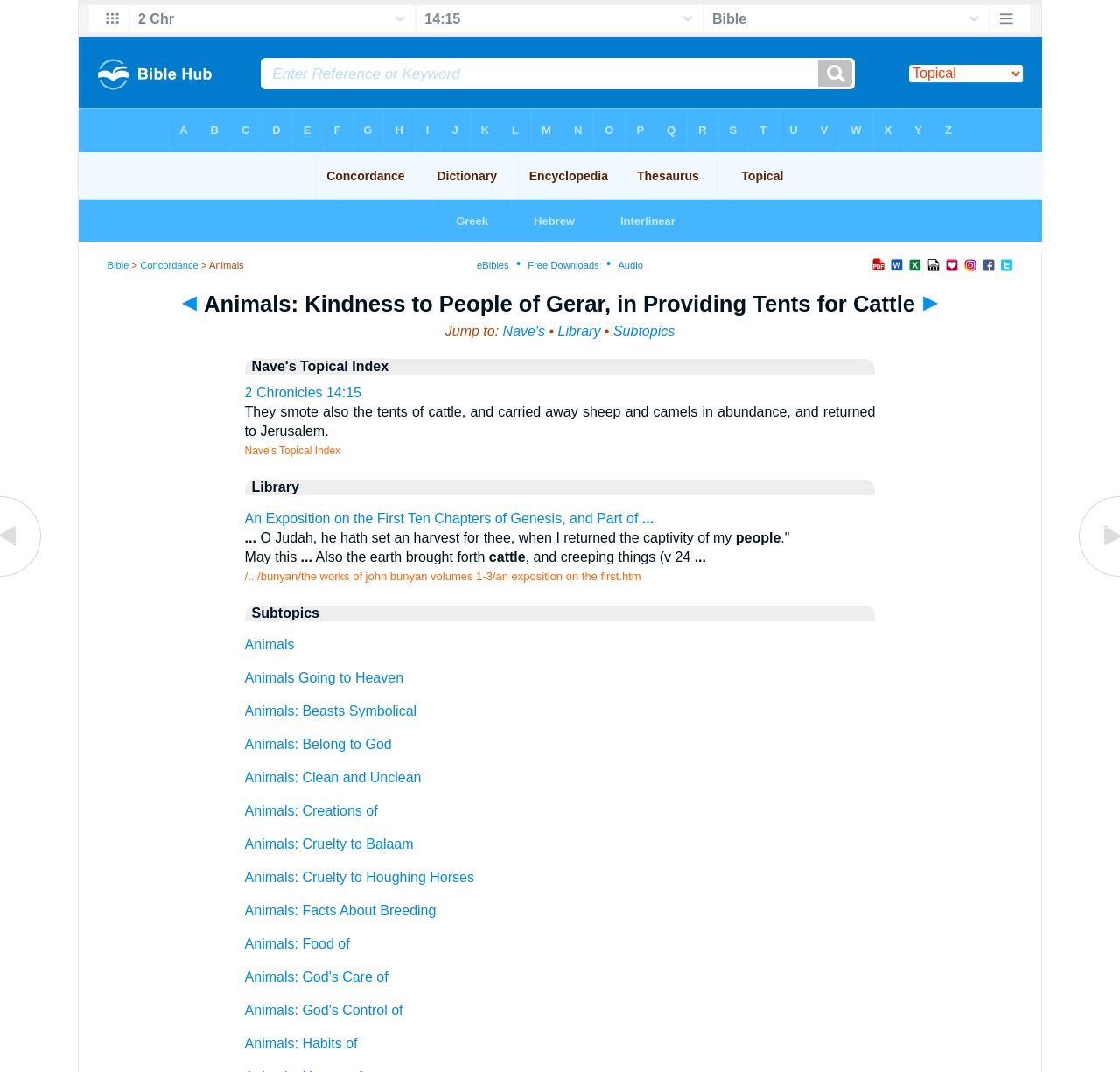From the webpage screenshot, identify the region described by Animals: Beasts Symbolical. Provide the bounding box coordinates as (top-left x, top-left y, bottom-right x, bottom-right y), with each value being a floating point number between 0 and 1.

[0.218, 0.656, 0.372, 0.67]